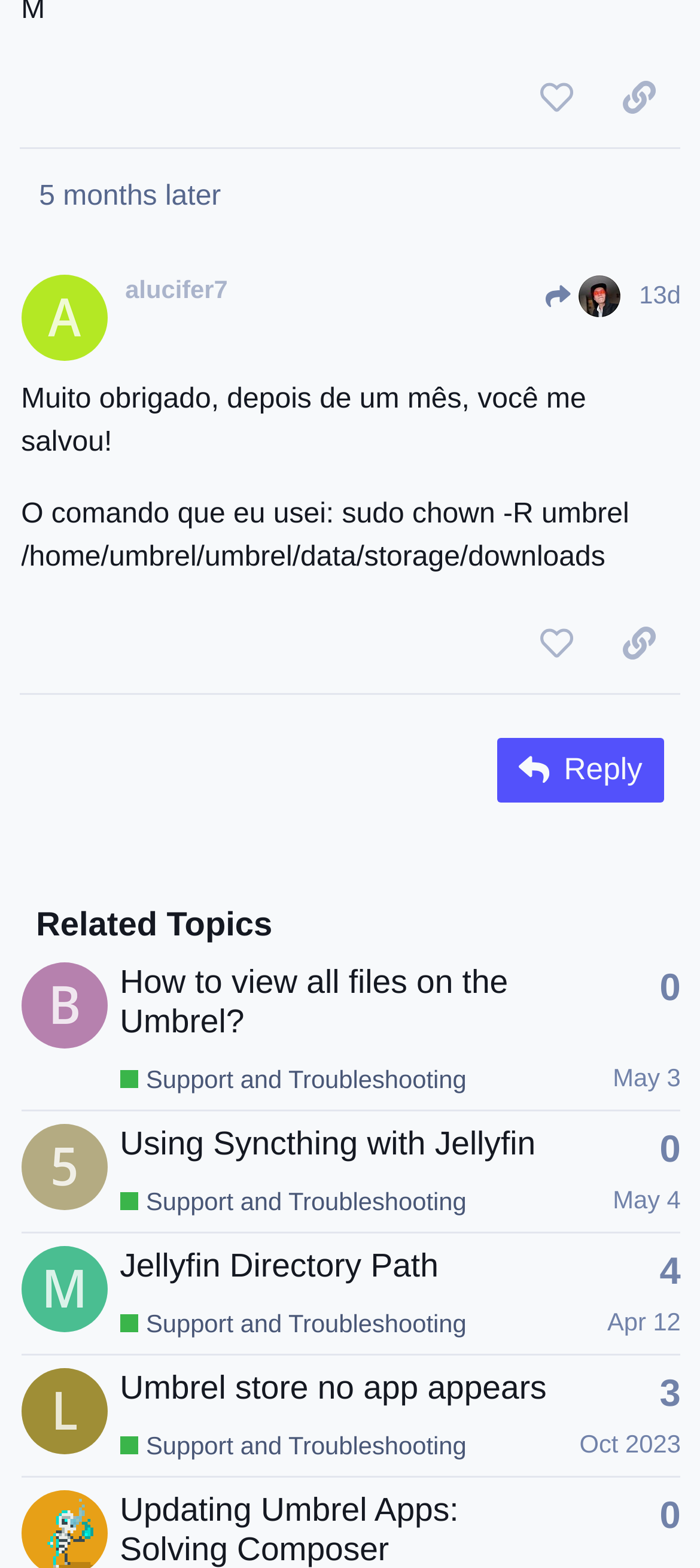Determine the bounding box coordinates for the area you should click to complete the following instruction: "copy a link to this post to clipboard".

[0.854, 0.039, 0.973, 0.085]